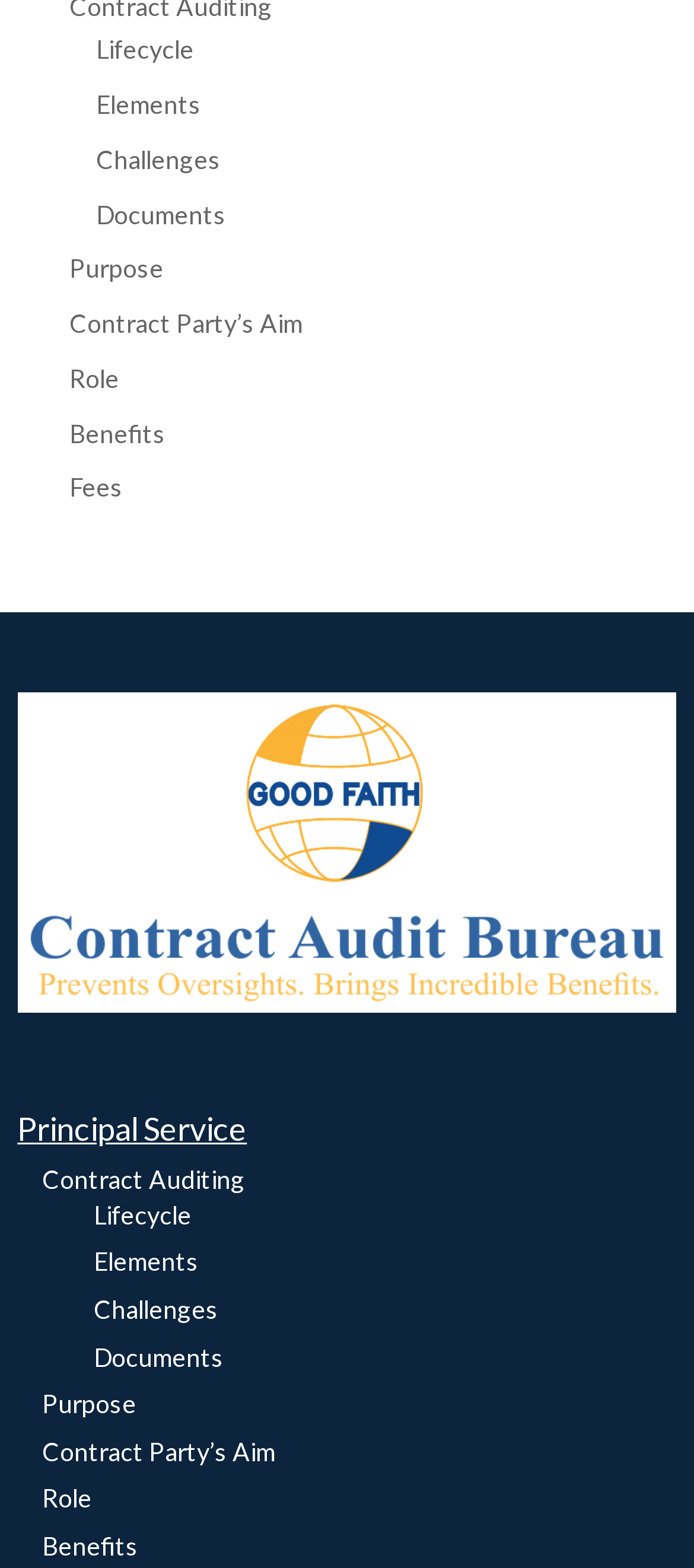Bounding box coordinates are to be given in the format (top-left x, top-left y, bottom-right x, bottom-right y). All values must be floating point numbers between 0 and 1. Provide the bounding box coordinate for the UI element described as: Contract Auditing

[0.061, 0.743, 0.353, 0.762]